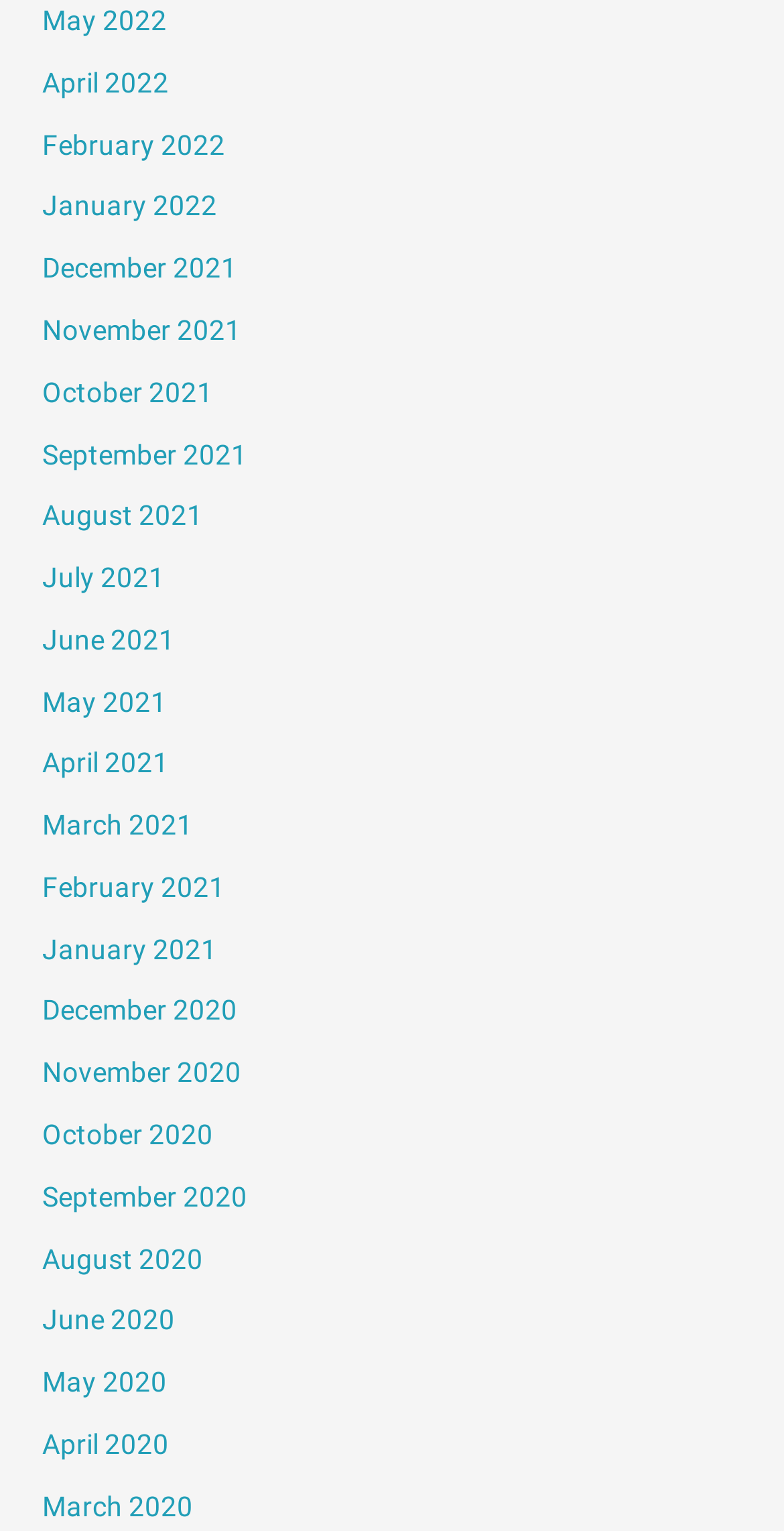Respond concisely with one word or phrase to the following query:
How many links are there on the webpage?

24